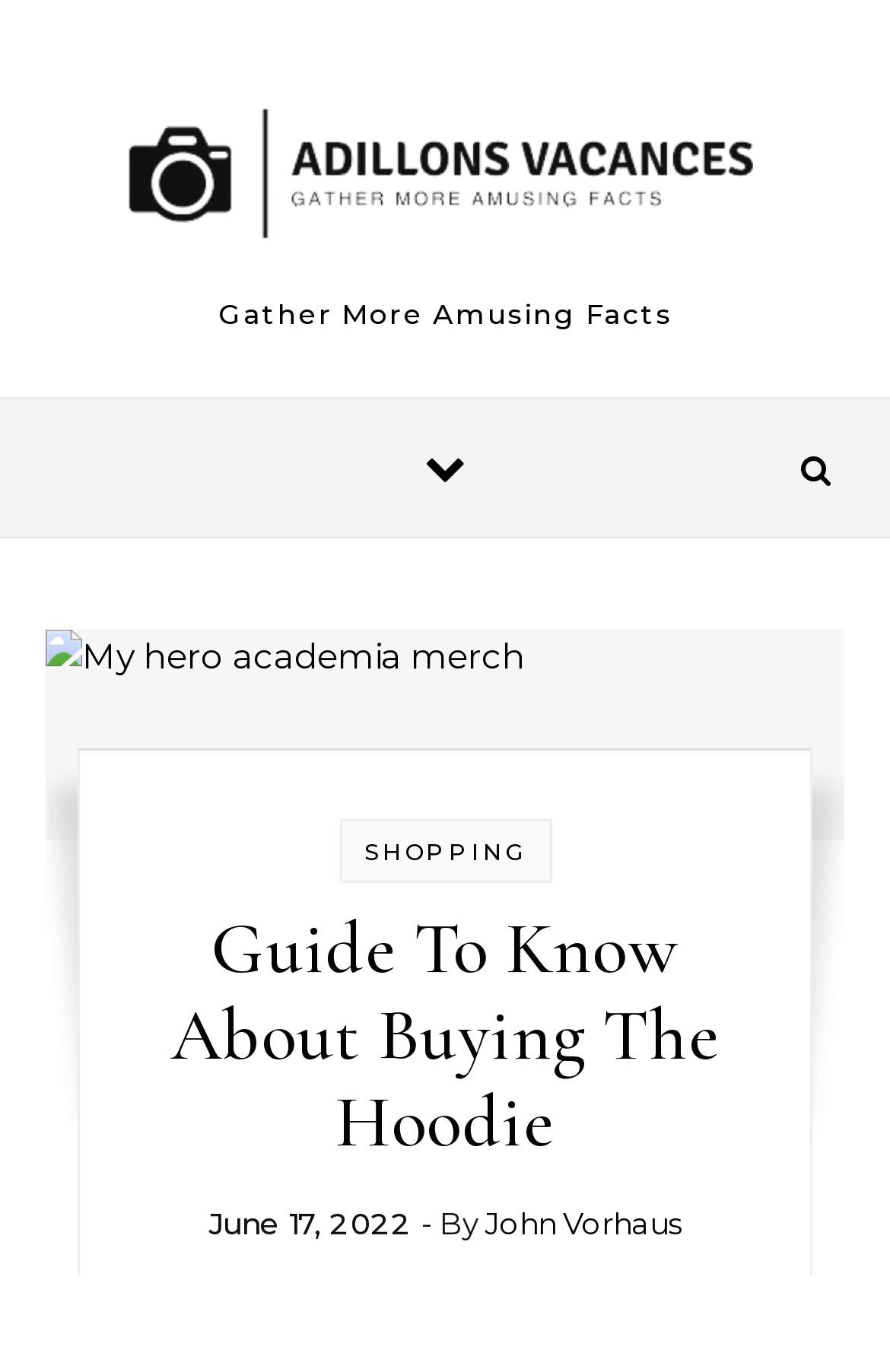Using the information in the image, give a comprehensive answer to the question: 
What is the topic of the article?

I inferred this by looking at the heading 'Guide To Know About Buying The Hoodie' which suggests that the article is about buying hoodies.